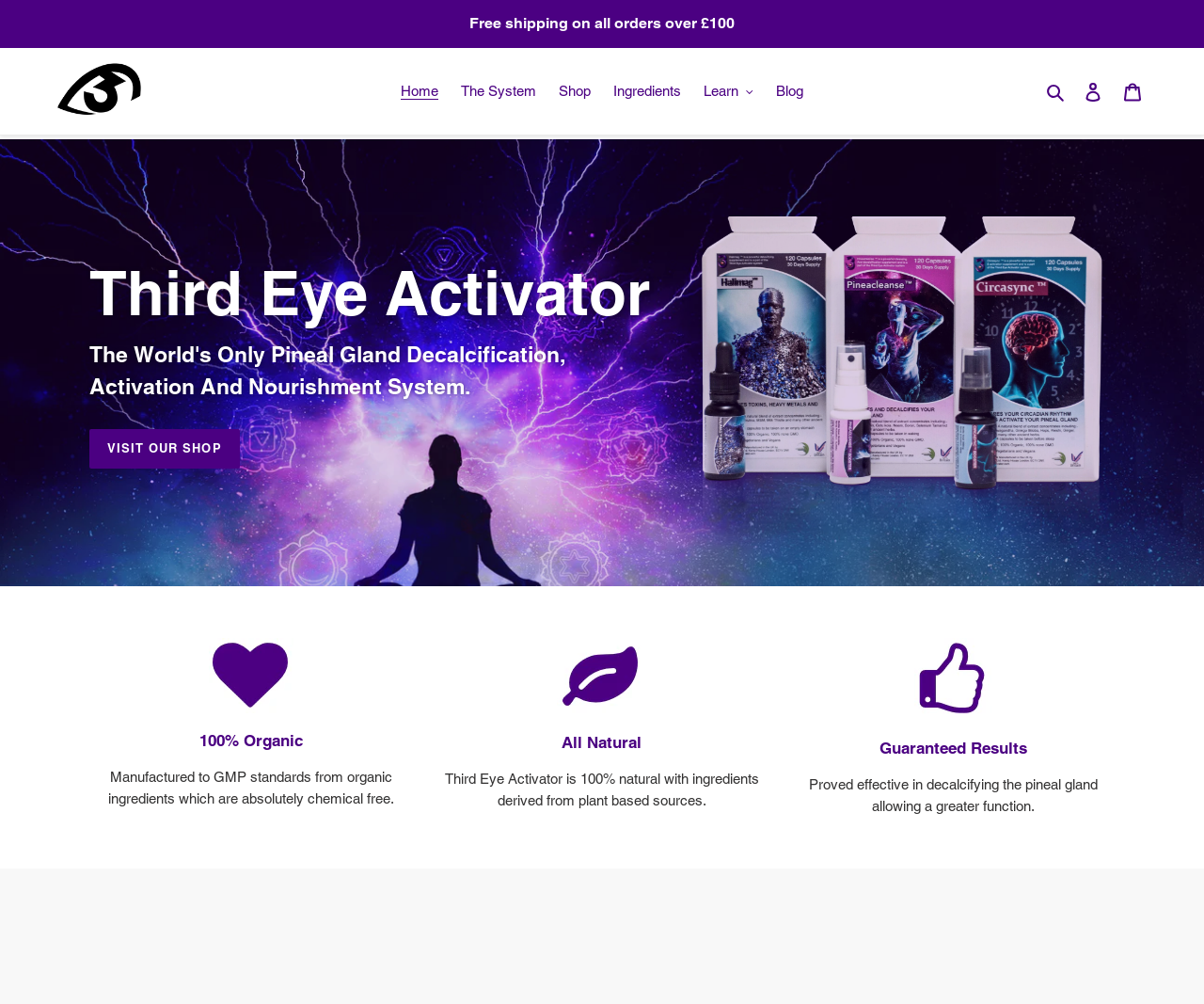Identify the bounding box coordinates of the clickable region required to complete the instruction: "Check the 'REAL TIME UPDATE' section". The coordinates should be given as four float numbers within the range of 0 and 1, i.e., [left, top, right, bottom].

None